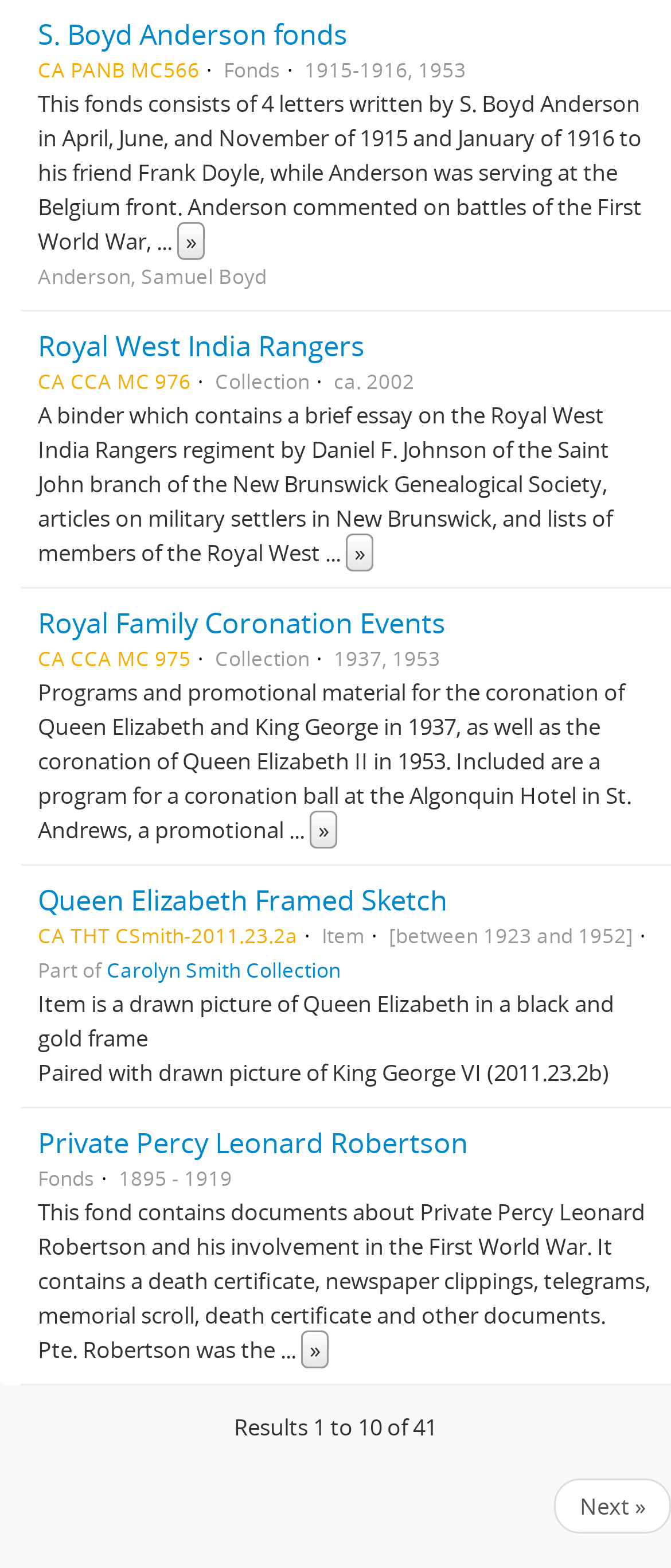Please provide a one-word or phrase answer to the question: 
What is the fonds of S. Boyd Anderson?

CA PANB MC566